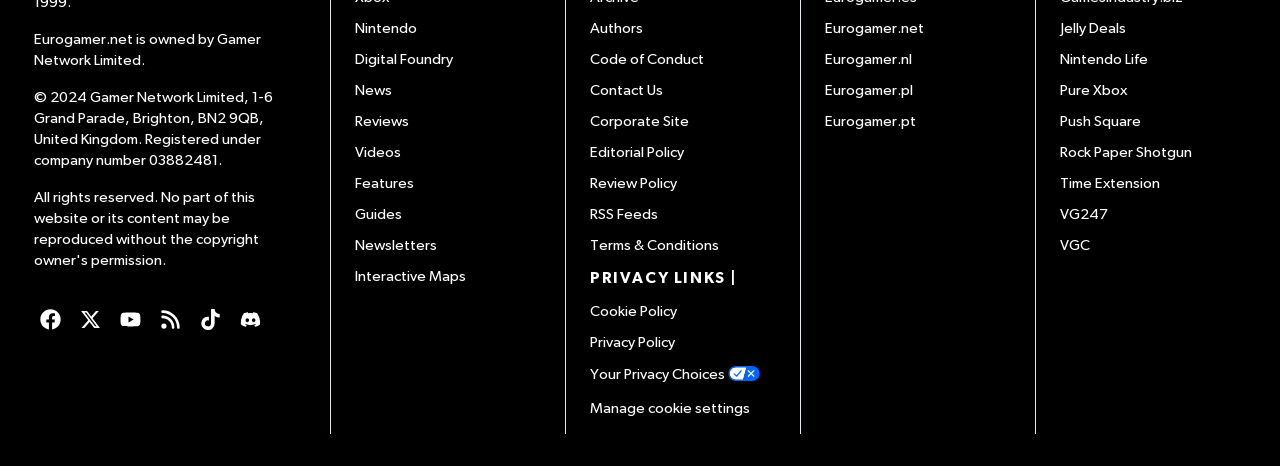How many language versions of Eurogamer are there?
Refer to the screenshot and respond with a concise word or phrase.

4